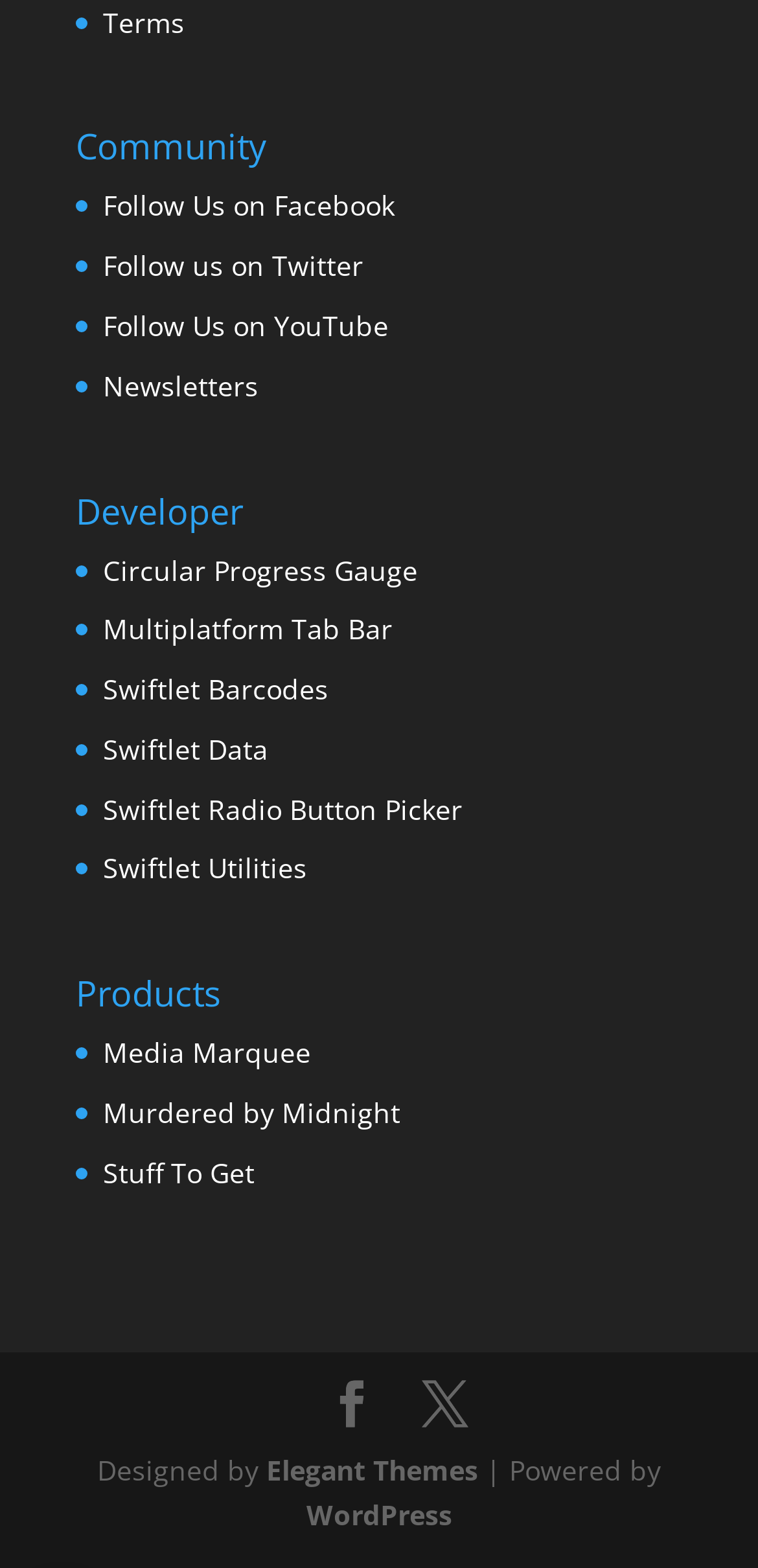Provide a brief response in the form of a single word or phrase:
What is the name of the social media platform to follow?

Facebook